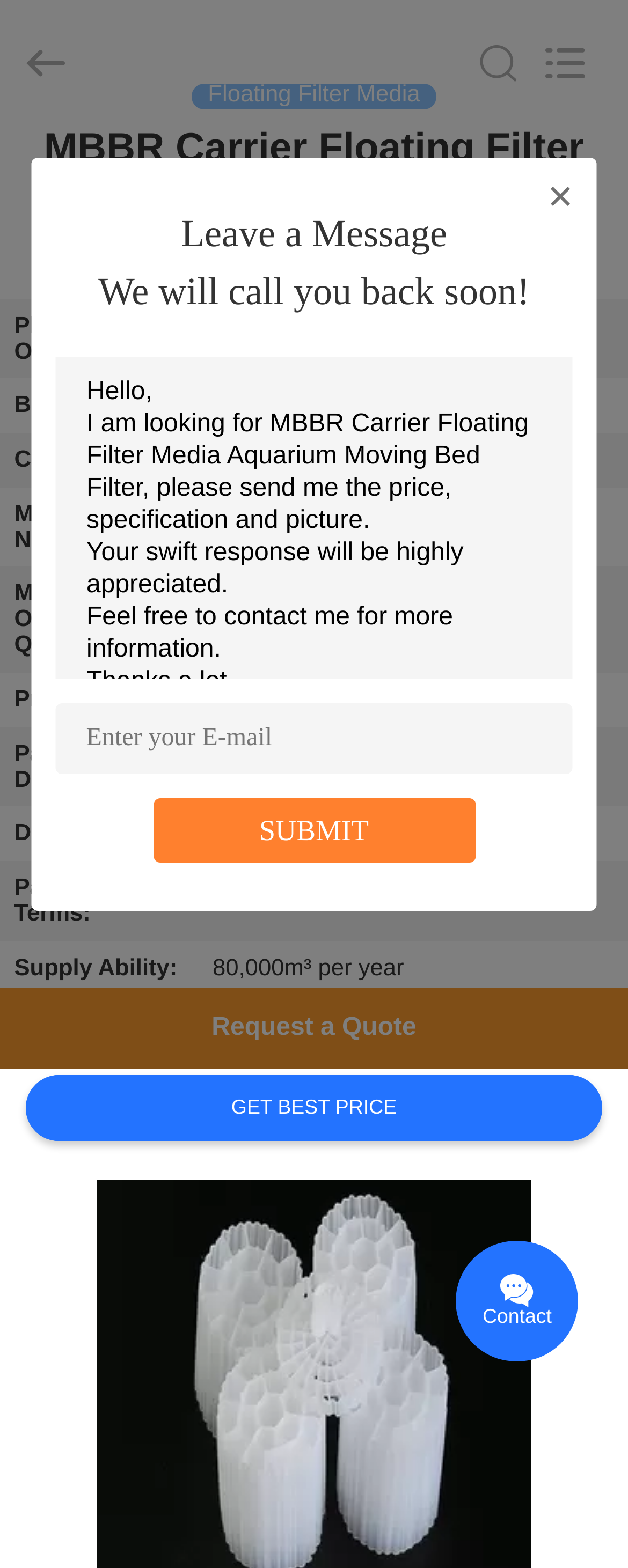Identify the bounding box coordinates of the area that should be clicked in order to complete the given instruction: "Request a quote". The bounding box coordinates should be four float numbers between 0 and 1, i.e., [left, top, right, bottom].

[0.0, 0.63, 1.0, 0.681]